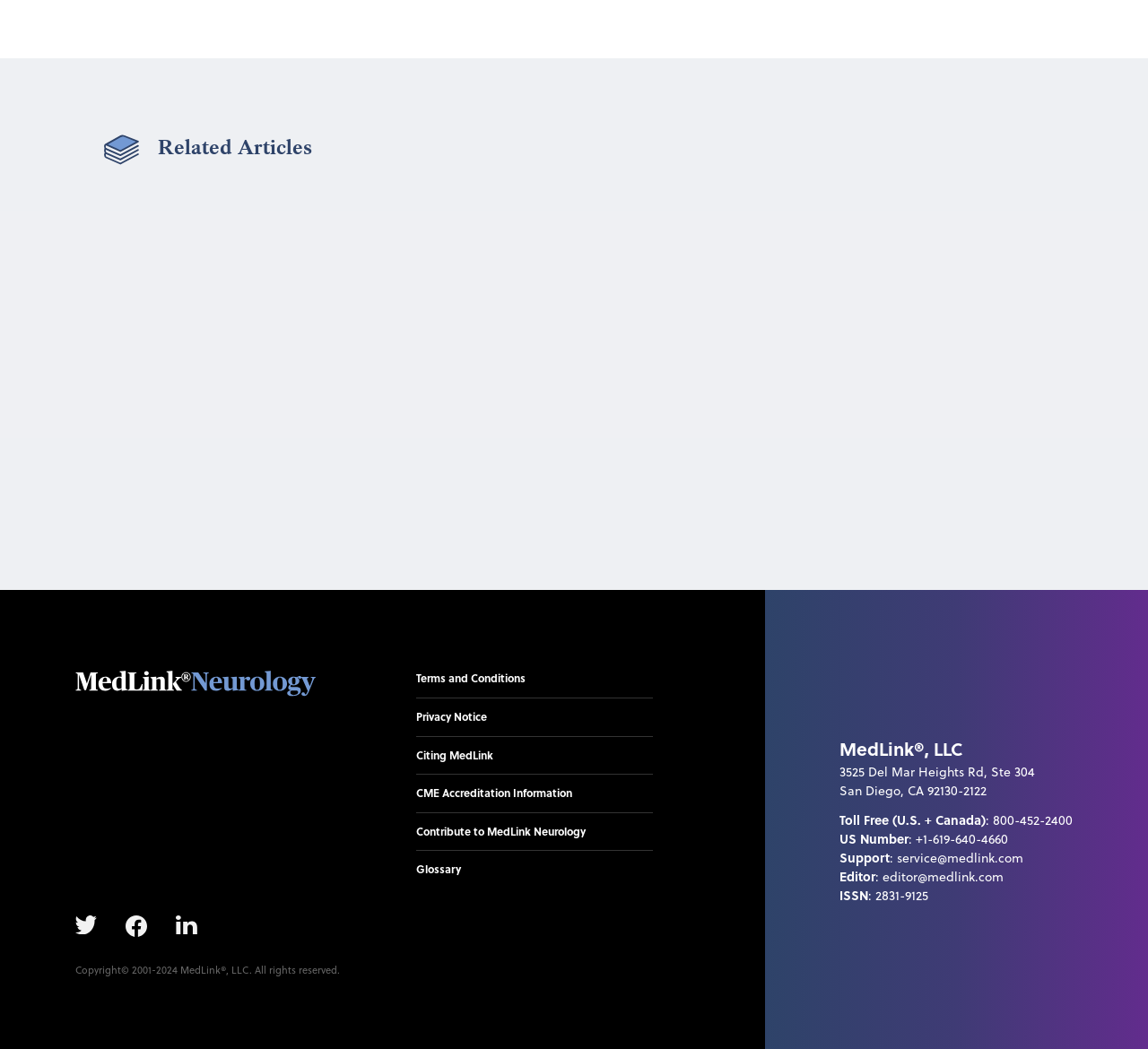What is the topic of the related article?
Answer the question with a single word or phrase derived from the image.

Neuroimmunology